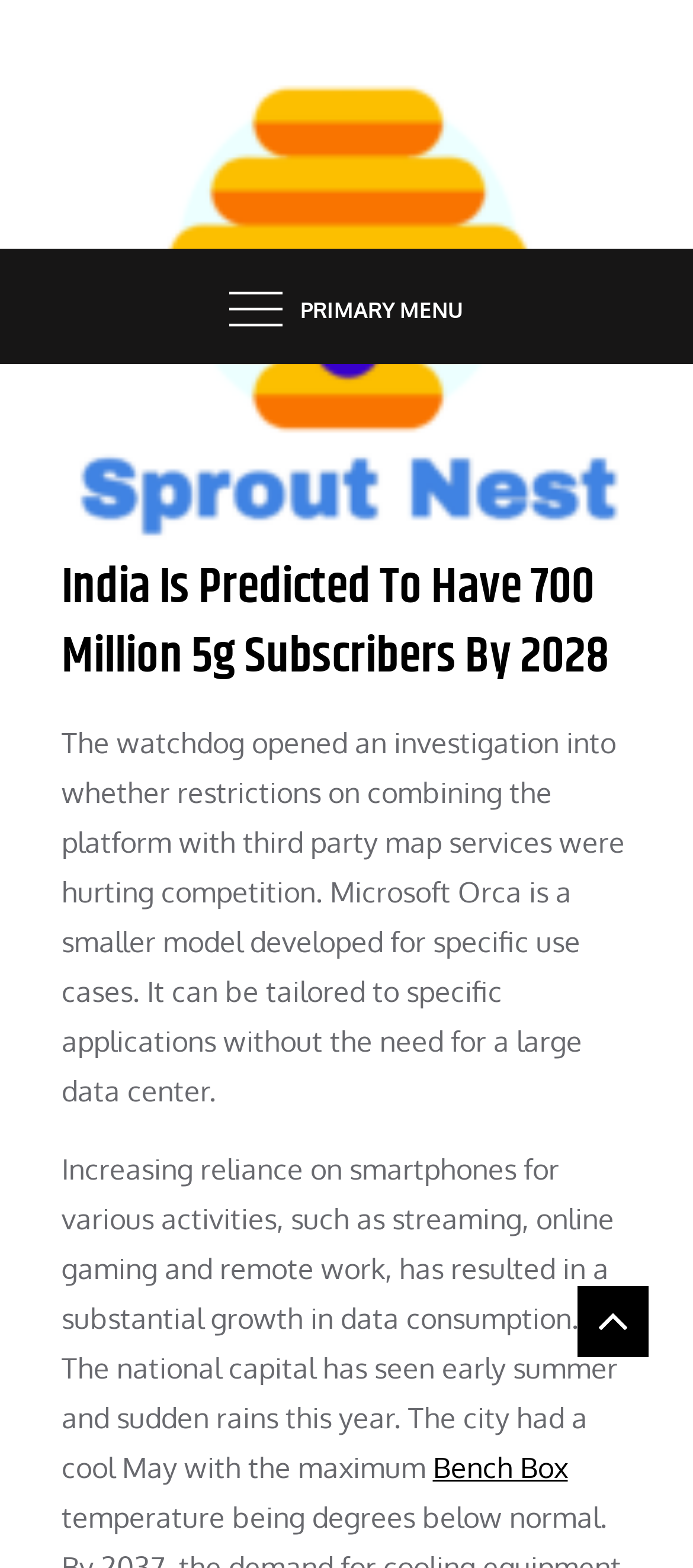Produce a meticulous description of the webpage.

The webpage appears to be a news article or blog post from Sprout Nest, with a focus on tech news. At the top of the page, there is a logo image and a link to the Sprout Nest website, situated on the left side of the page. Below the logo, there is a primary menu button that, when expanded, reveals a link to the "TECH NEWS" section.

The main content of the page is a news article with a heading that reads "India Is Predicted To Have 700 Million 5g Subscribers By 2028". This heading is centered near the top of the page. Below the heading, there are two paragraphs of text that discuss the investigation into restrictions on combining a platform with third-party map services and the growth of data consumption due to increased reliance on smartphones.

On the right side of the page, near the bottom, there is a link to "Bench Box". The overall layout of the page is simple, with a focus on presenting the news article in a clear and readable format.